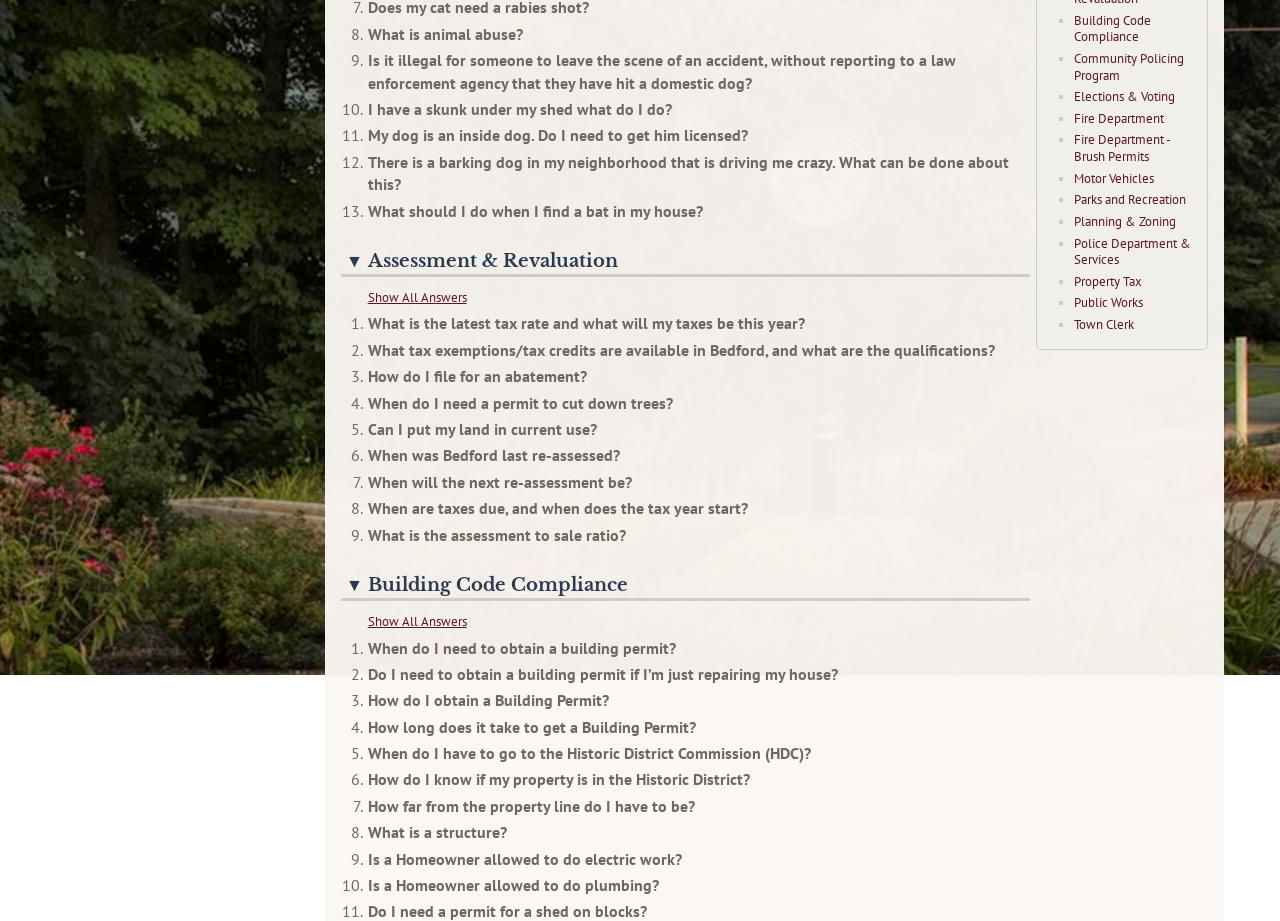Using the given description, provide the bounding box coordinates formatted as (top-left x, top-left y, bottom-right x, bottom-right y), with all values being floating point numbers between 0 and 1. Description: Police Department & Services

[0.839, 0.255, 0.93, 0.291]